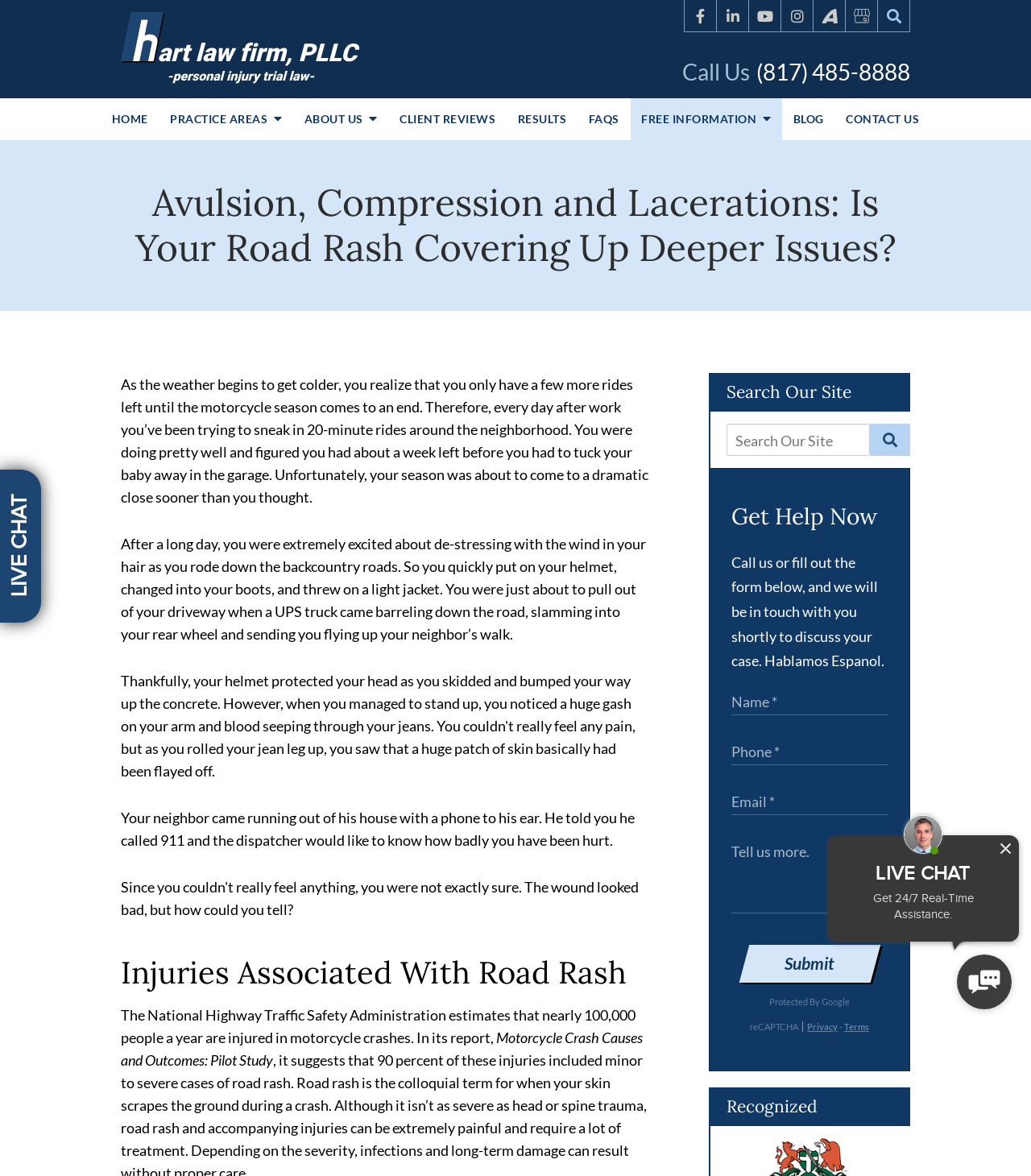Based on the element description name="comments" placeholder="Tell us more.", identify the bounding box coordinates for the UI element. The coordinates should be in the format (top-left x, top-left y, bottom-right x, bottom-right y) and within the 0 to 1 range.

[0.709, 0.71, 0.861, 0.773]